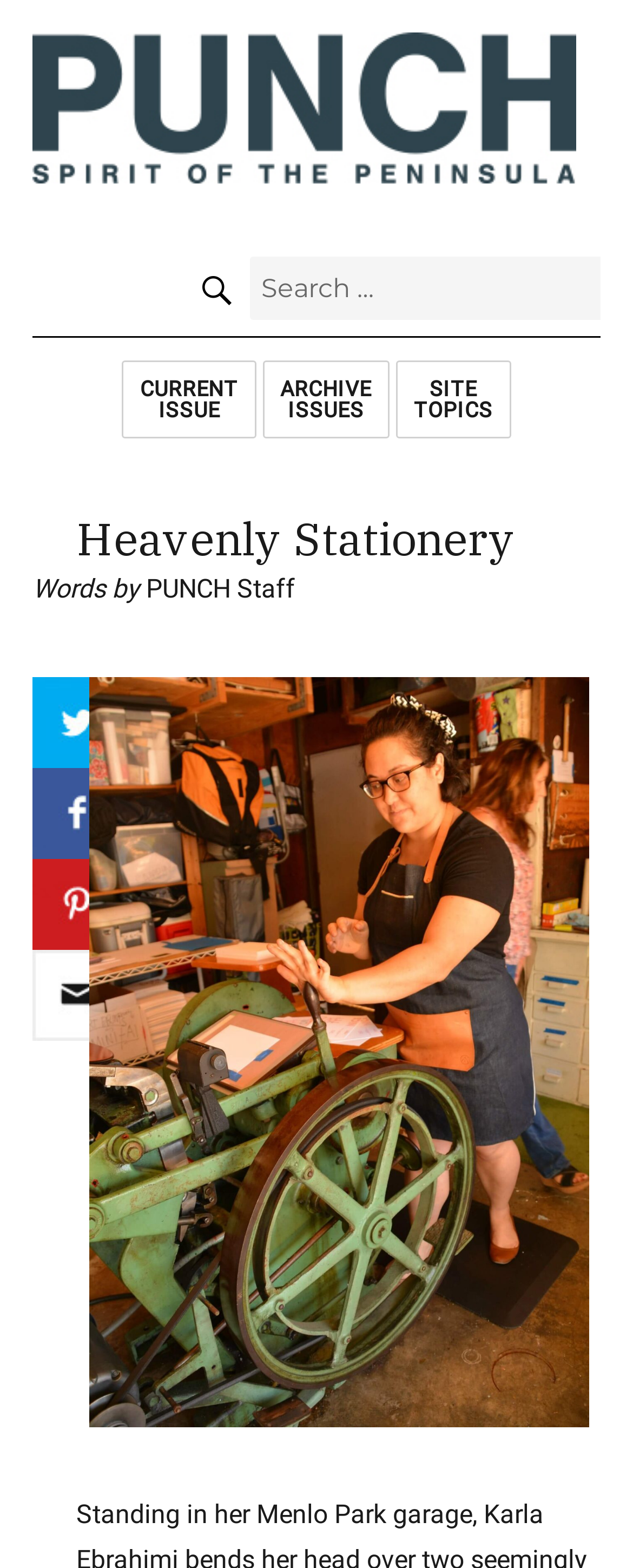Based on what you see in the screenshot, provide a thorough answer to this question: How many navigation options are available?

I counted the number of buttons in the navigation section, which are 'CURRENT ISSUE', 'ARCHIVE ISSUES', and 'SITE TOPICS', hence there are 3 navigation options available.